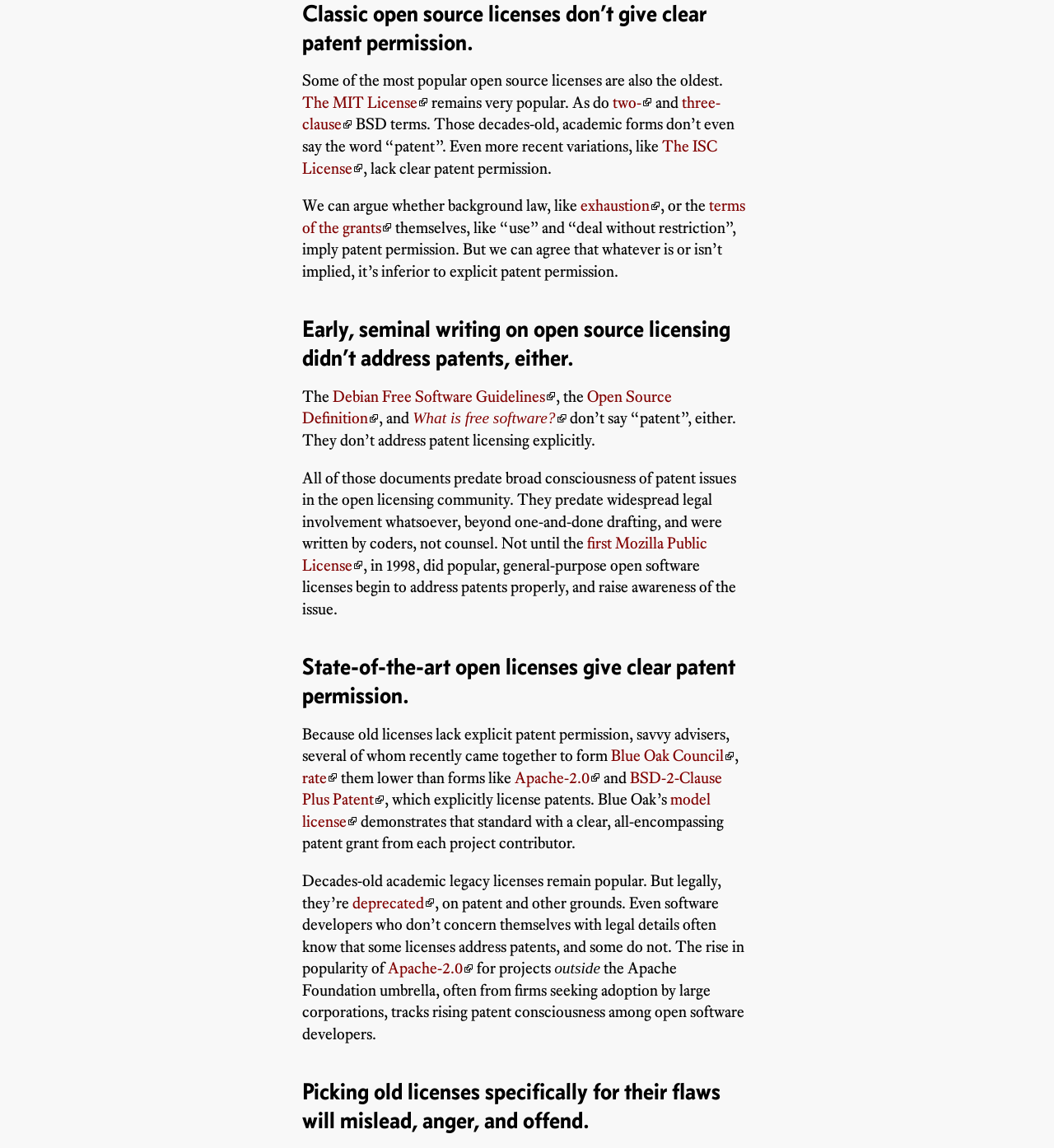Based on the visual content of the image, answer the question thoroughly: What is the main topic of this webpage?

Based on the content of the webpage, it appears to be discussing open source licenses, specifically the evolution of patent permissions in these licenses. The text mentions various licenses, such as the MIT License, BSD terms, and Apache-2.0, and discusses how they address patent issues.